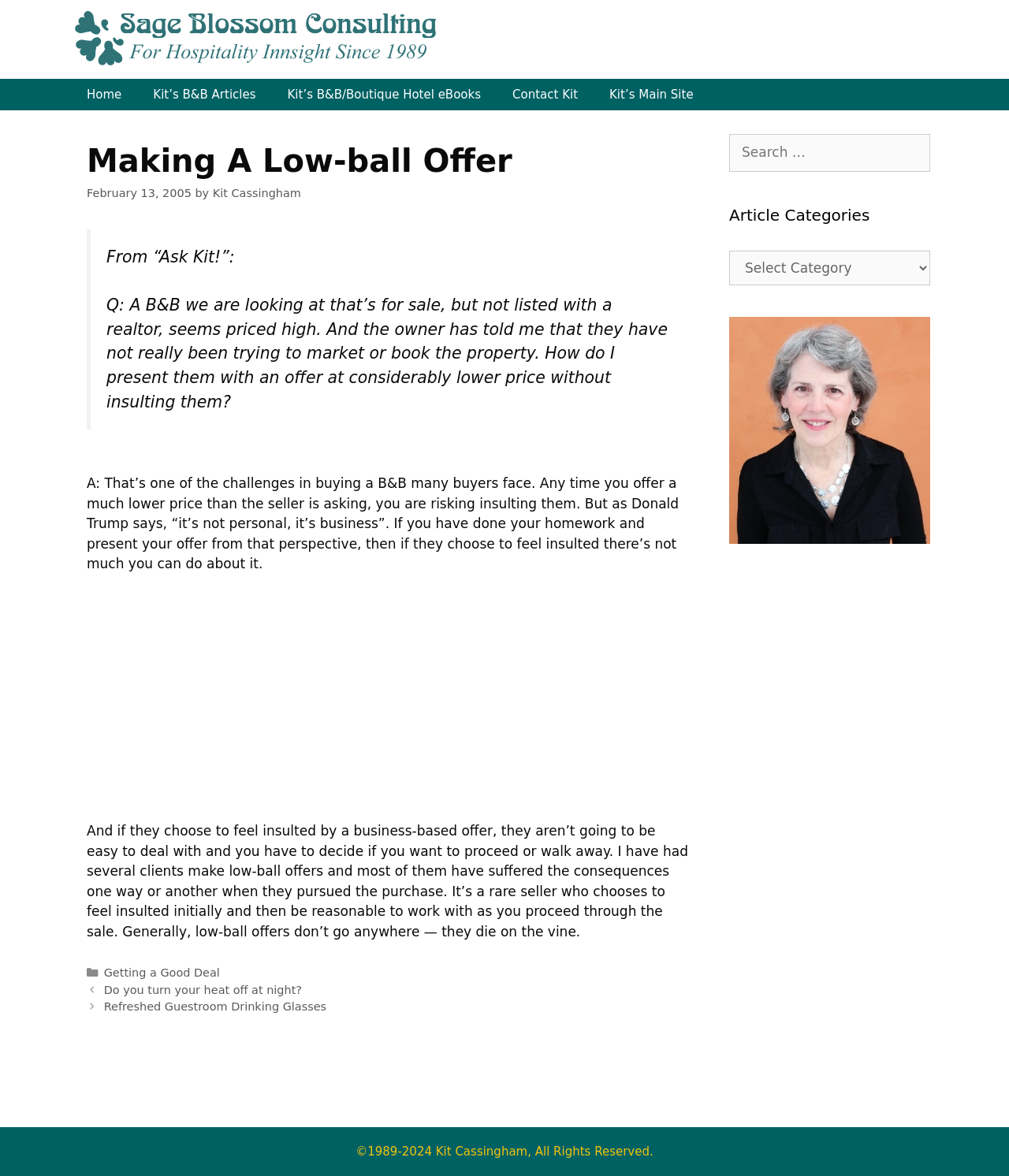Locate the bounding box coordinates of the element that should be clicked to fulfill the instruction: "Contact 'Kit'".

[0.492, 0.067, 0.588, 0.094]